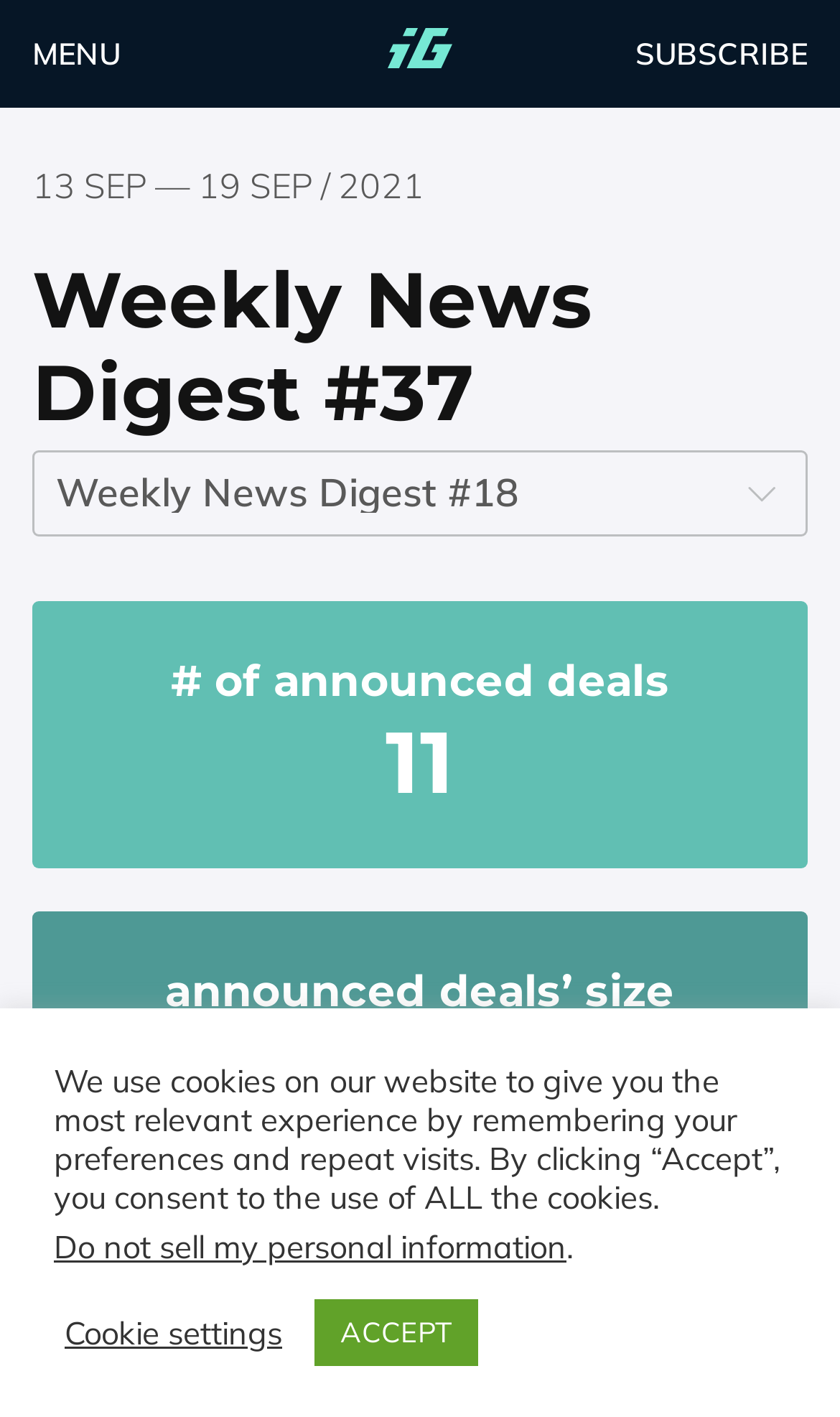Provide a thorough summary of the webpage.

The webpage is titled "Weekly Digest 37 – InvestGame.net" and appears to be a news digest or newsletter. At the top left, there is a "MENU" text, and to the right of it, a logo image is displayed. On the top right, a "SUBSCRIBE" text is located. Below the logo, a date range "13 SEP — 19 SEP / 2021" is shown.

The main content of the webpage is headed by a title "Weekly News Digest #37", which spans across the entire width of the page. Below the title, there is a combobox with an icon on the right side. The icon is a small image.

At the bottom of the page, there is a notice about cookies, which informs users that the website uses cookies to provide a personalized experience. This notice is accompanied by two buttons, "Cookie settings" and "ACCEPT", and a text "Do not sell my personal information". The "Cookie settings" button is located on the left, while the "ACCEPT" button is on the right.